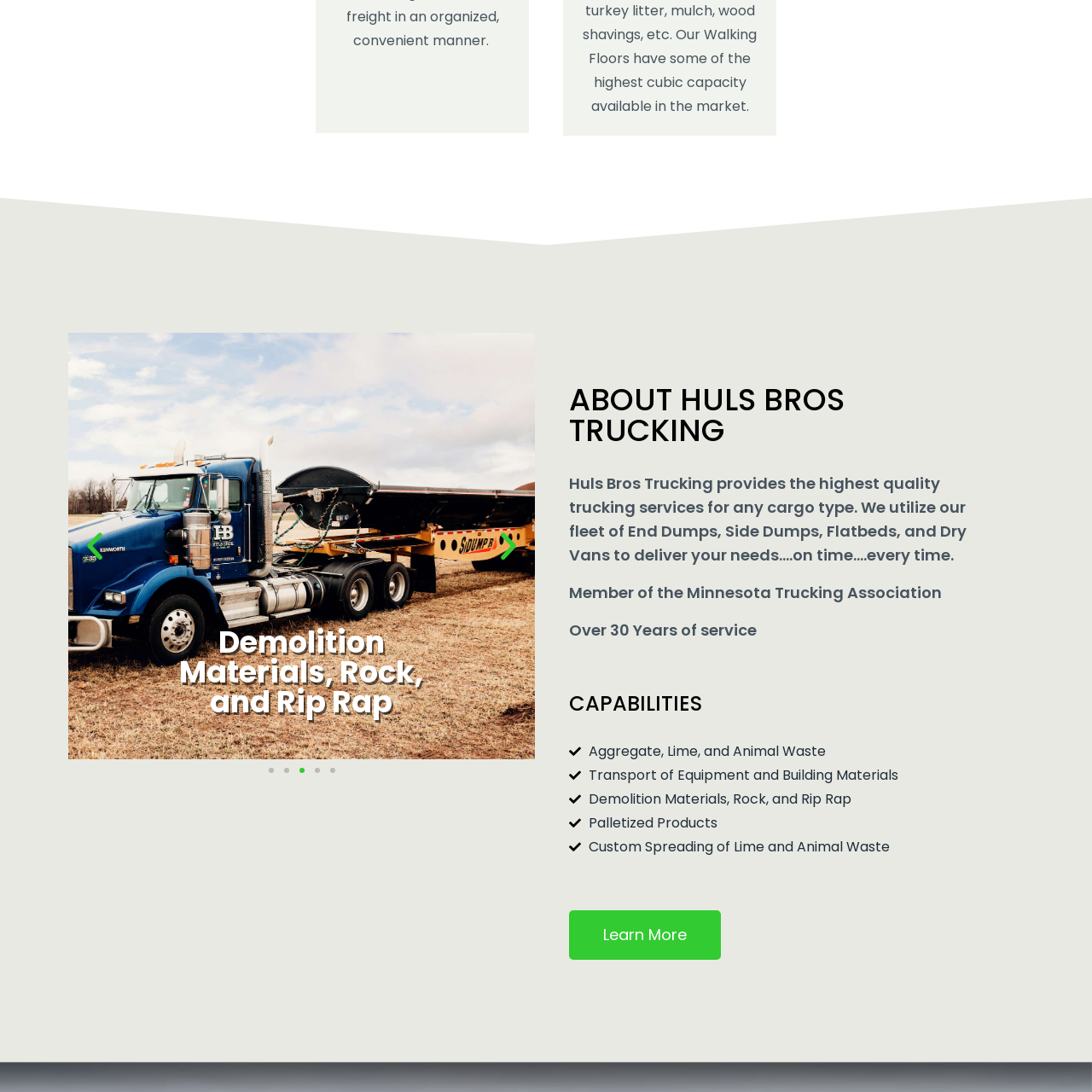Describe in detail the elements and actions shown in the image within the red-bordered area.

The image features a logo for "Huls Bros Trucking," which represents a company offering high-quality trucking services specializing in various cargo types. This image likely conveys themes of reliability and professionalism, aligning with their commitment to delivering services "on time...every time." The overall design of the logo complements the company's emphasis on extensive experience, having been a member of the Minnesota Trucking Association for over 30 years. The branding effectively communicates strength and trust, essential qualities in the logistics and transportation industry.